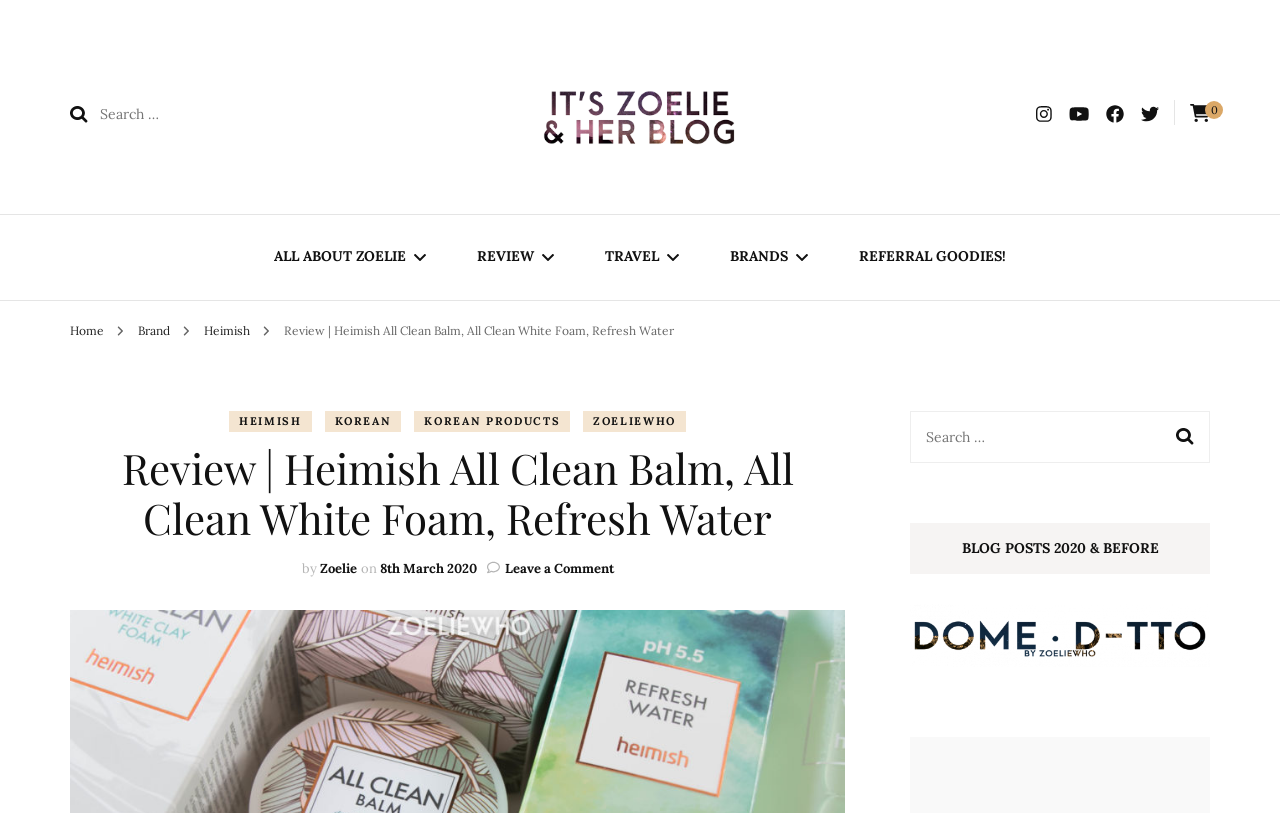What is the brand being reviewed?
Provide a detailed and well-explained answer to the question.

I identified the brand by reading the title of the post, which mentions 'Heimish All Clean Balm, All Clean White Foam, Refresh Water'.